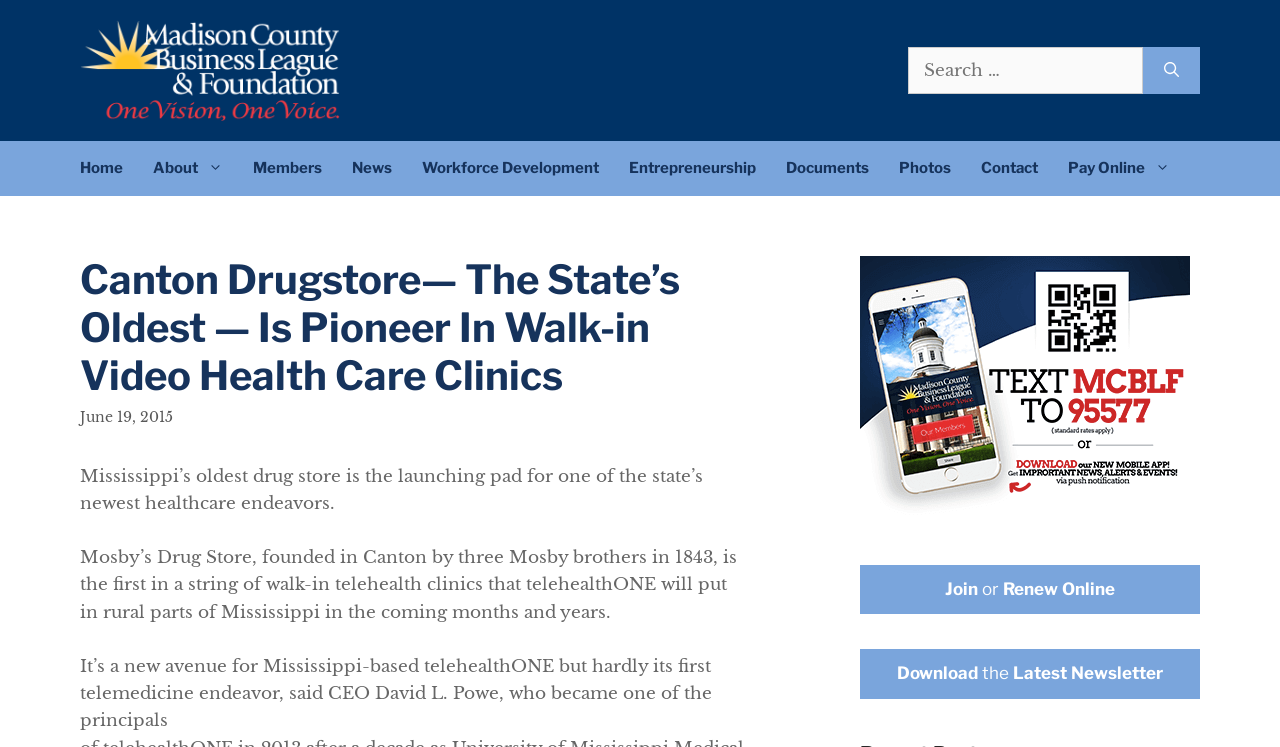Please look at the image and answer the question with a detailed explanation: How many links are in the primary navigation menu?

I counted the number of link elements under the 'Primary' navigation menu, which are 'Home', 'About', 'Members', 'News', 'Workforce Development', 'Entrepreneurship', 'Documents', 'Photos', 'Contact', 'Pay Online'.